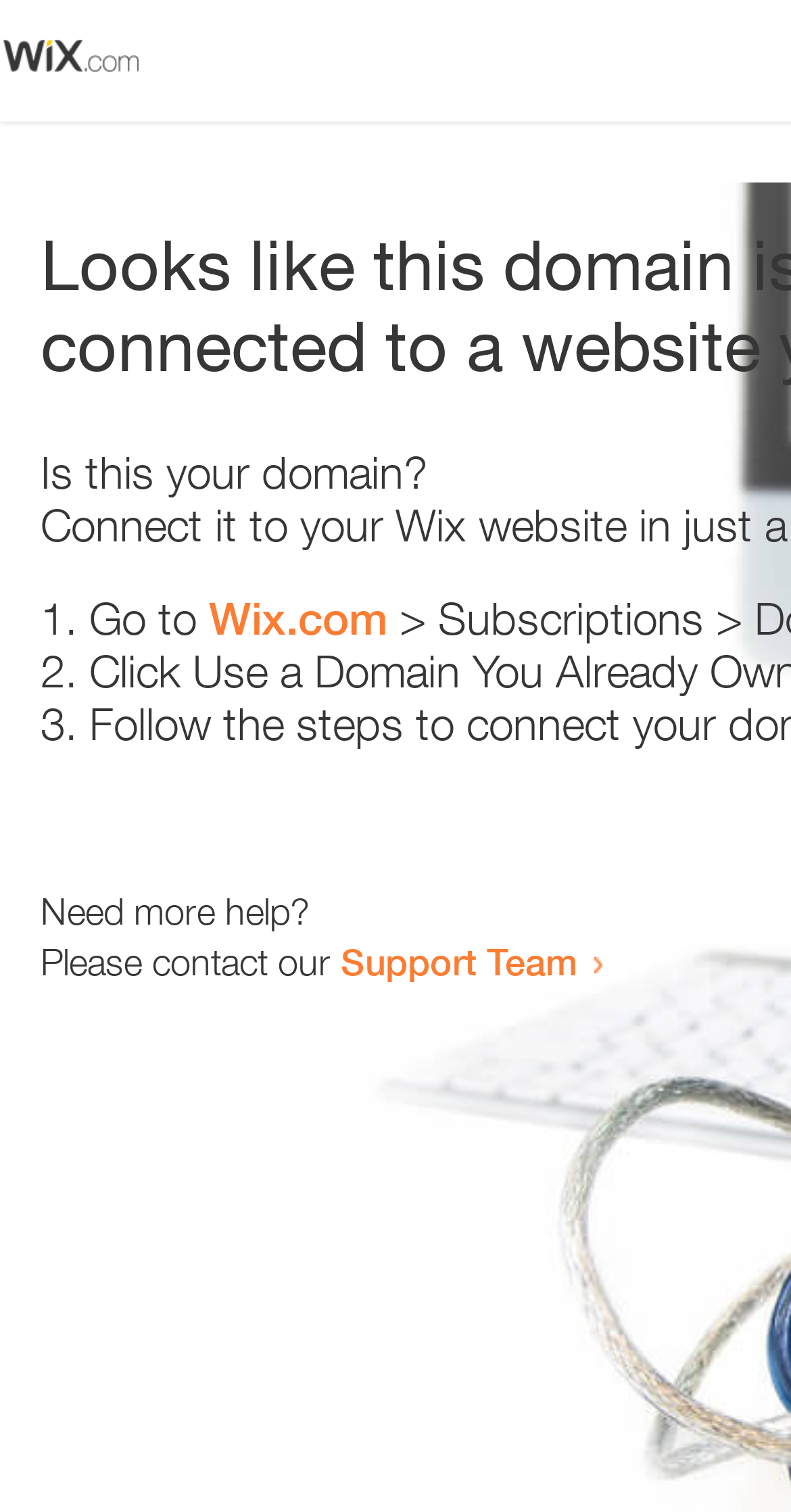Please reply with a single word or brief phrase to the question: 
What is the text below the list items?

Need more help?